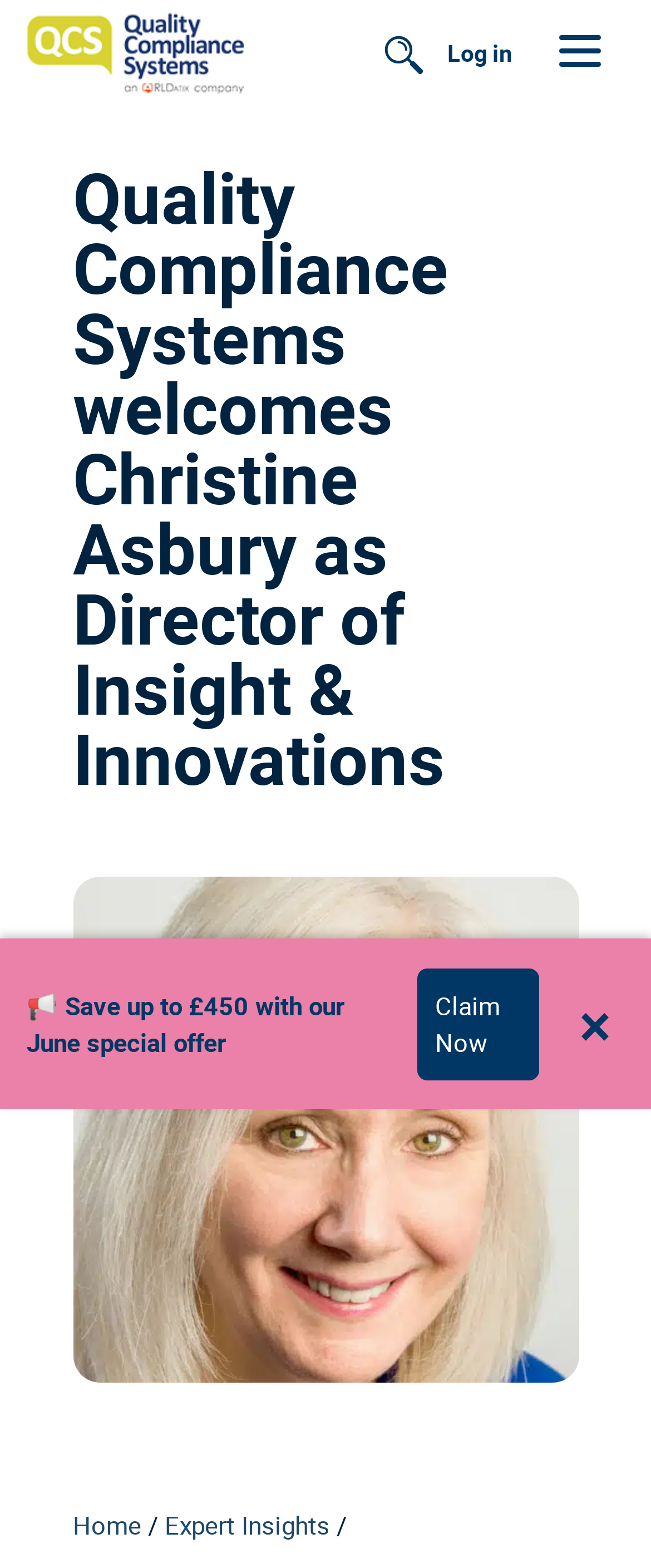Describe all the visual and textual components of the webpage comprehensively.

The webpage is about Quality Compliance Systems (QCS) and features a prominent announcement about Christine Asbury joining as the Director of Insight. At the top left corner, there is a QCS logo, which is an image linked to the QCS homepage. Next to the logo, there is a link to open the mobile navigation menu. On the top right side, there is a link to log in.

Below the top navigation section, there is a main heading that reads "Quality Compliance Systems welcomes Christine Asbury as Director of Insight & Innovations". This heading spans across most of the page width. Below the heading, there are three links in a row: "Home", a separator, and "Expert Insights".

In the middle of the page, there is a promotional banner that reads "📢 Save up to £450 with our June special offer". This banner is accompanied by a "Claim Now" link and a close button (represented by an "×" symbol) on the right side.

Overall, the webpage has a simple layout with a clear focus on the announcement about Christine Asbury's new role at QCS, along with some navigation links and a promotional offer.